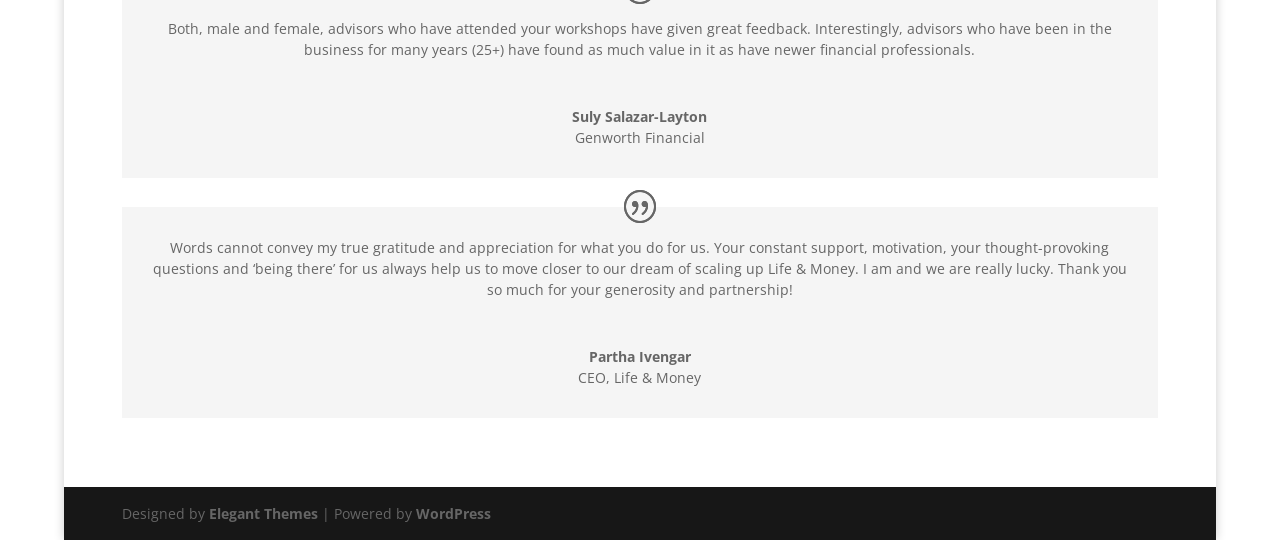What is the platform that powers this website?
Using the visual information, respond with a single word or phrase.

WordPress